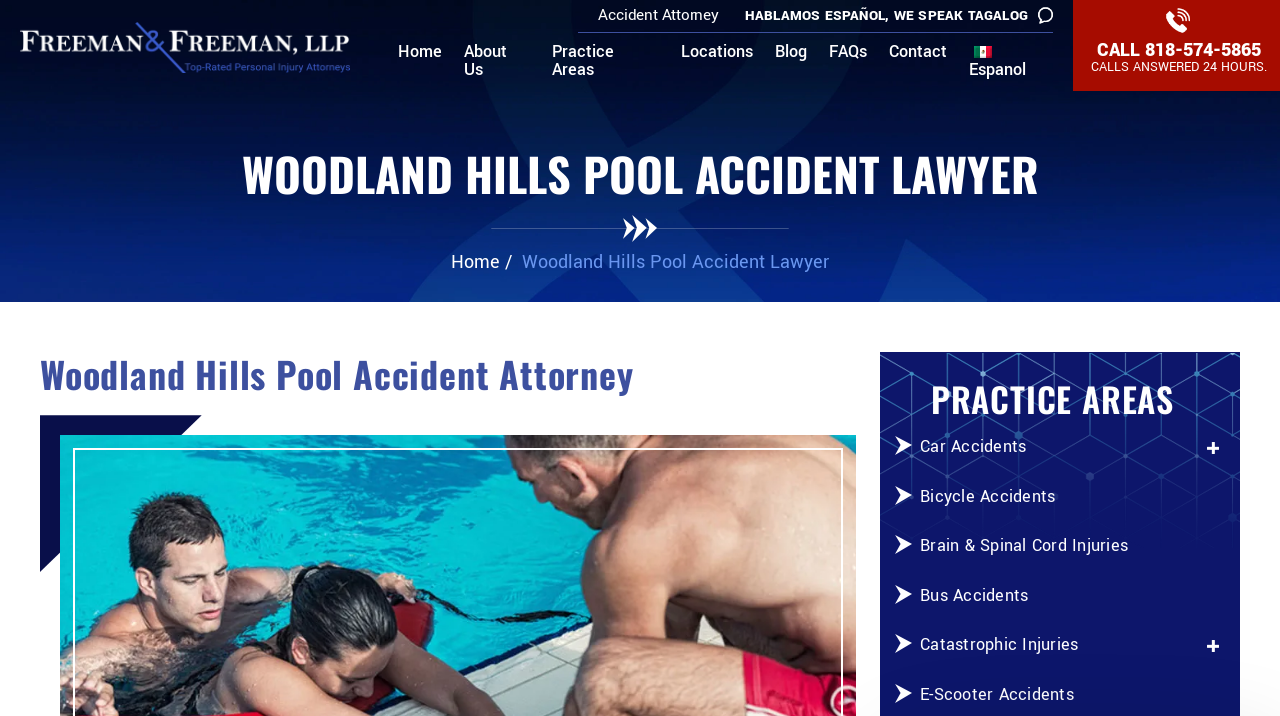Pinpoint the bounding box coordinates of the clickable element to carry out the following instruction: "Read the 'Practice Areas' section."

[0.688, 0.534, 0.957, 0.581]